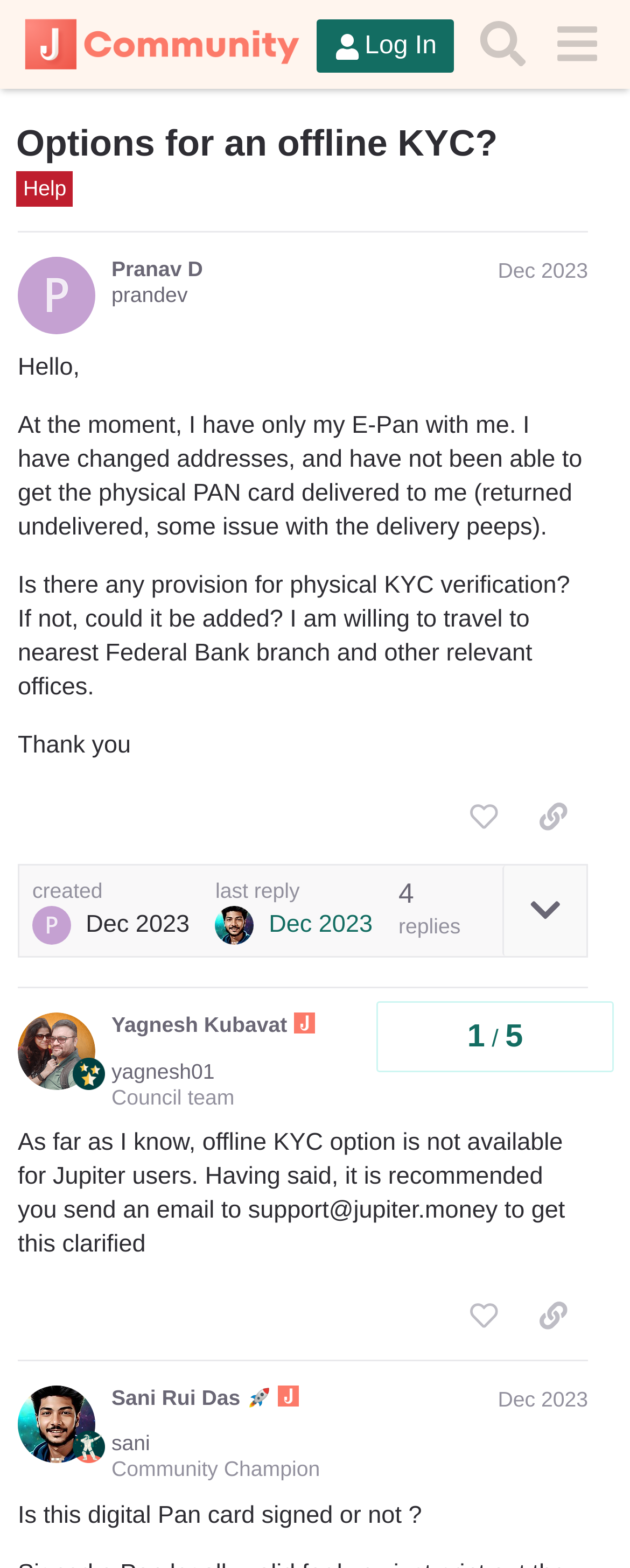Please identify the bounding box coordinates of the clickable area that will fulfill the following instruction: "Copy a link to the post by Pranav D". The coordinates should be in the format of four float numbers between 0 and 1, i.e., [left, top, right, bottom].

[0.823, 0.502, 0.933, 0.54]